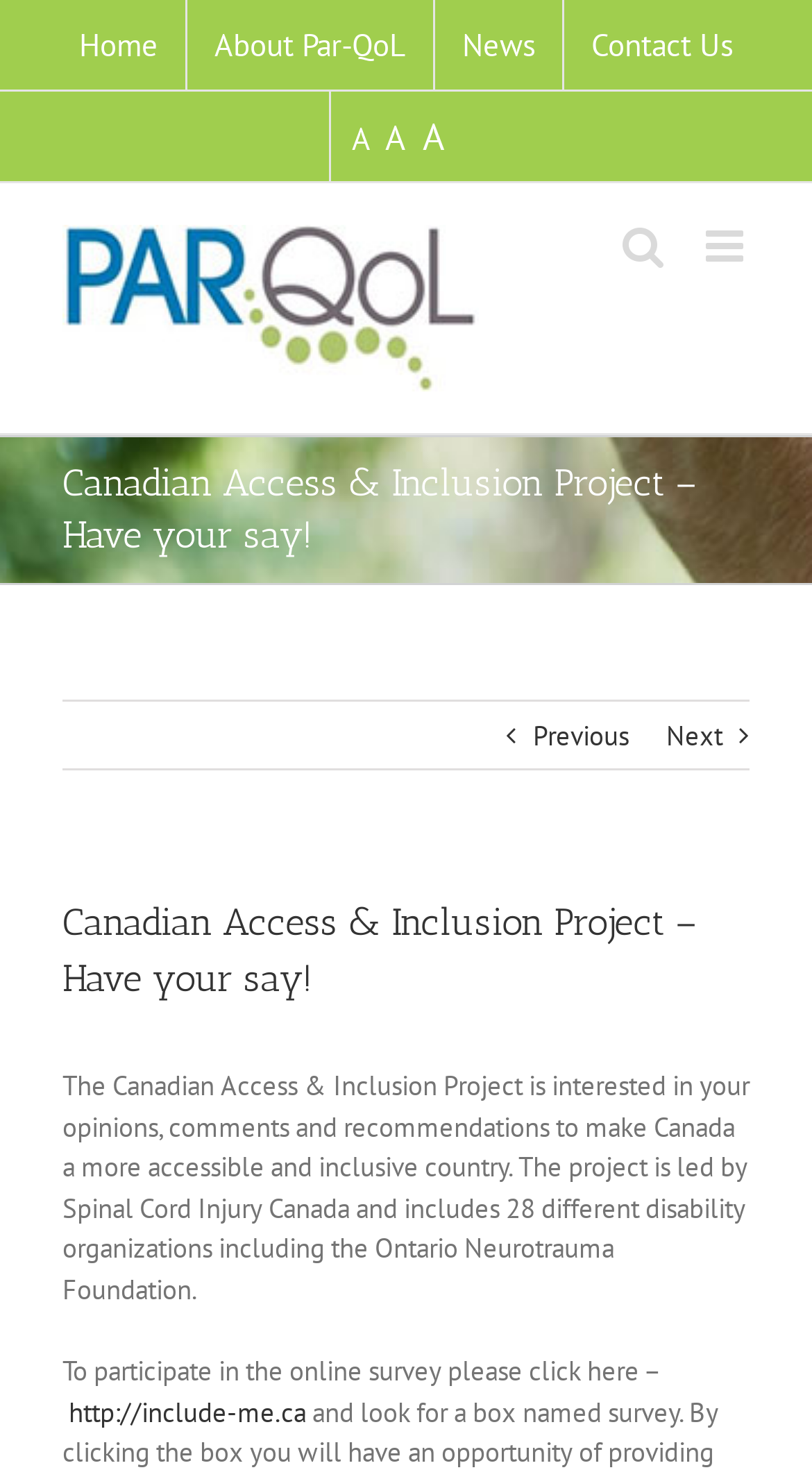Respond to the following query with just one word or a short phrase: 
What is the name of the project led by Spinal Cord Injury Canada?

Canadian Access & Inclusion Project